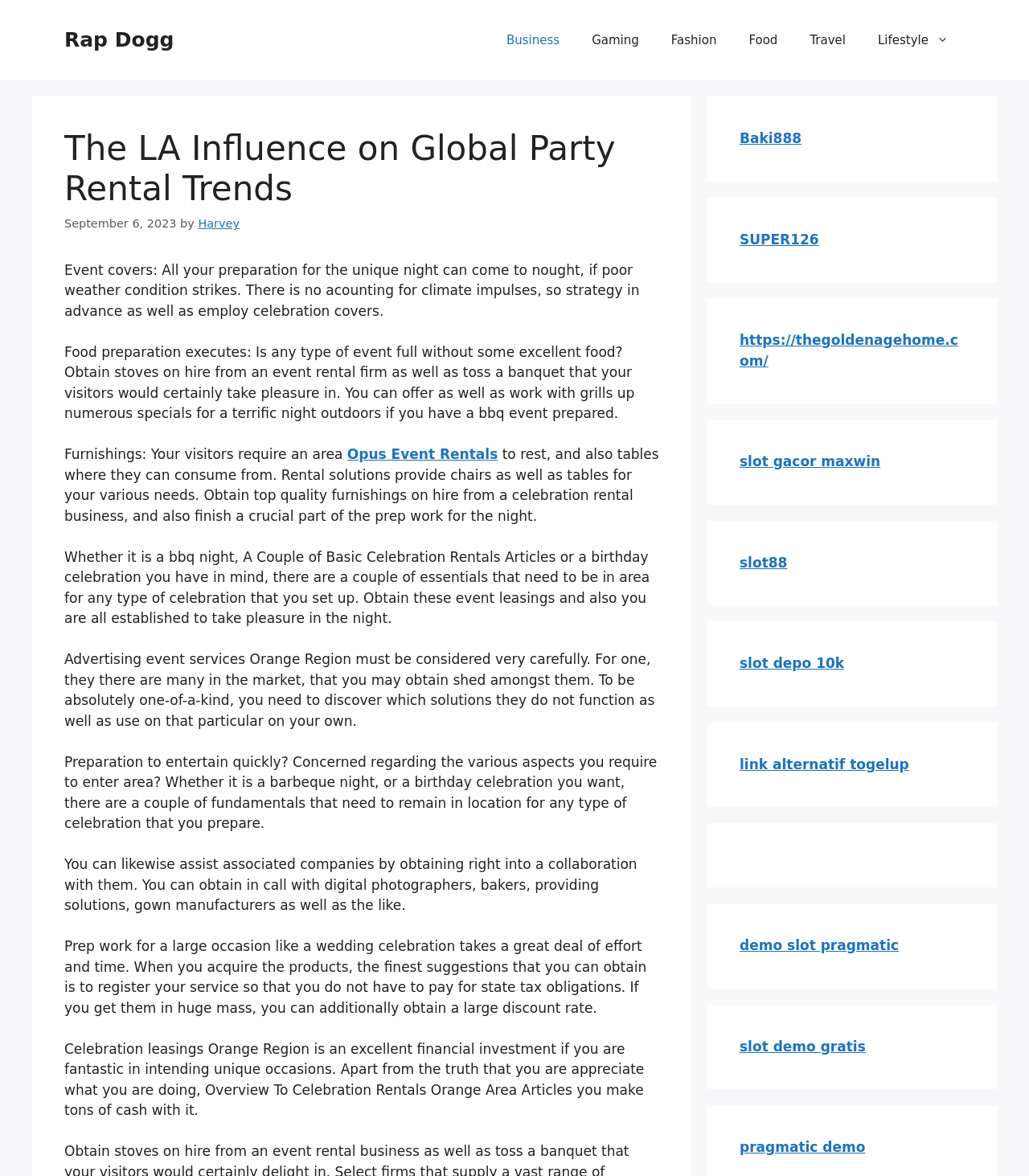Answer the question briefly using a single word or phrase: 
What is the date of the article?

September 6, 2023